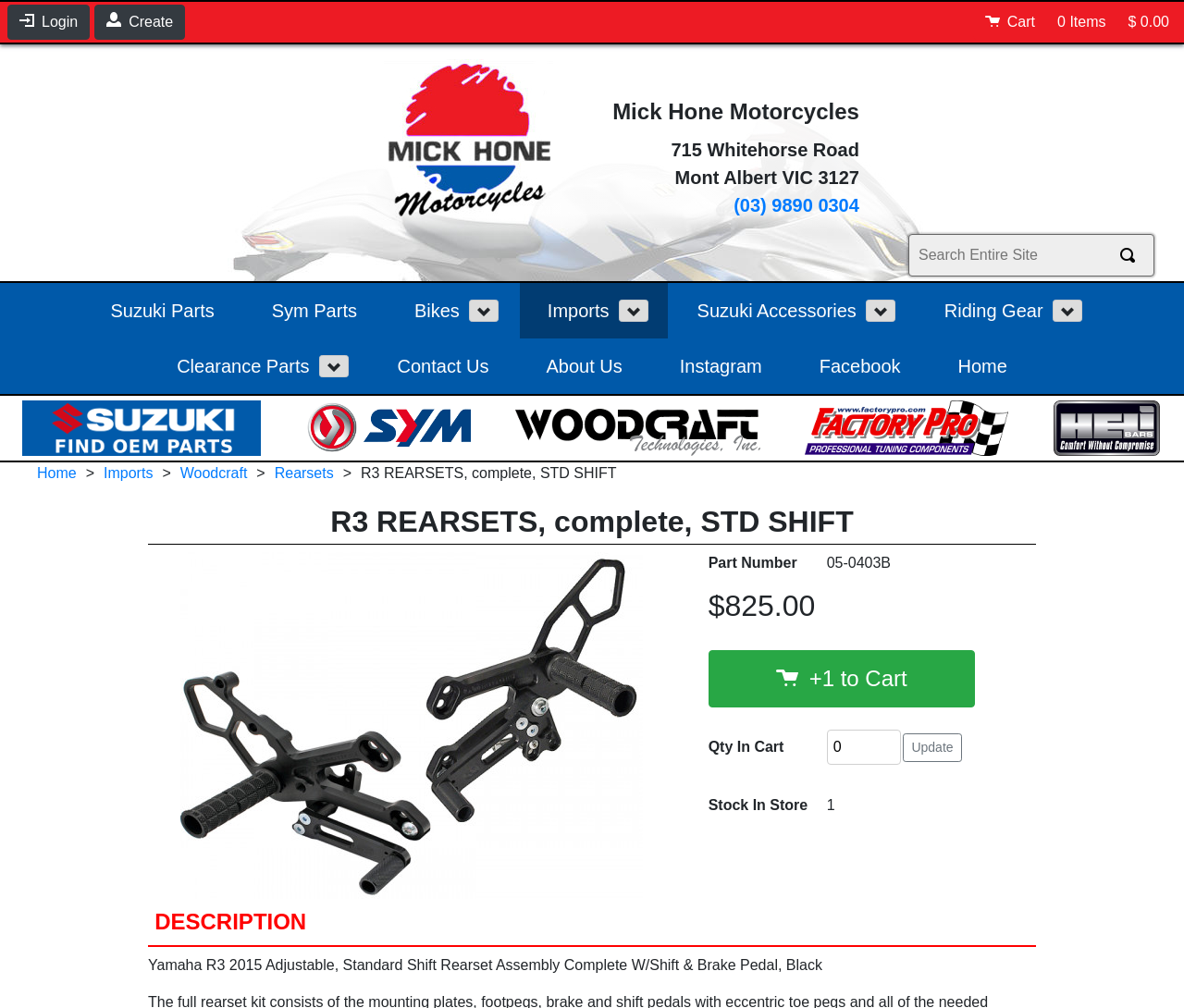Could you highlight the region that needs to be clicked to execute the instruction: "View Suzuki Parts"?

[0.07, 0.281, 0.204, 0.336]